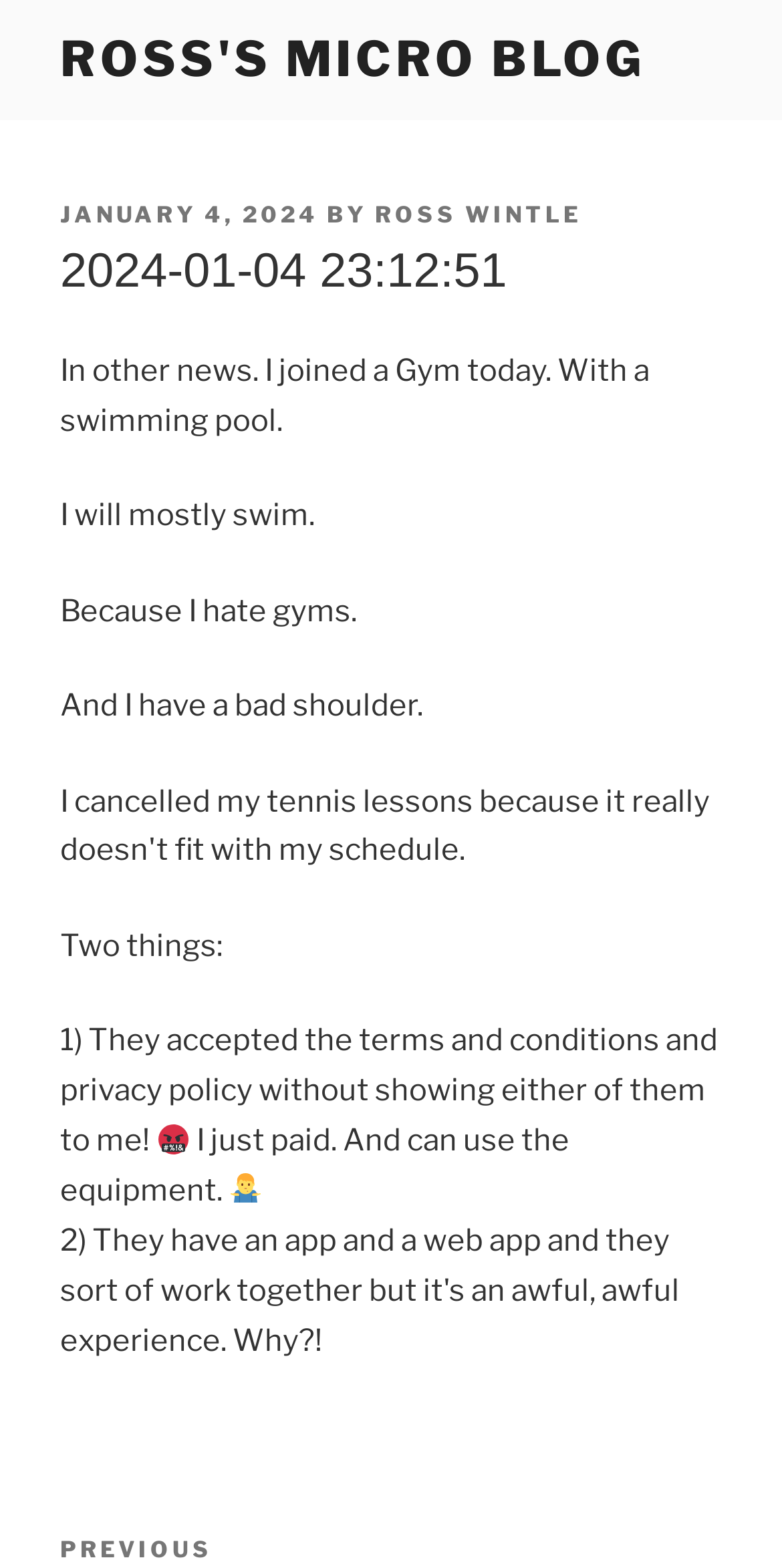What is the date of the latest post?
Identify the answer in the screenshot and reply with a single word or phrase.

January 4, 2024